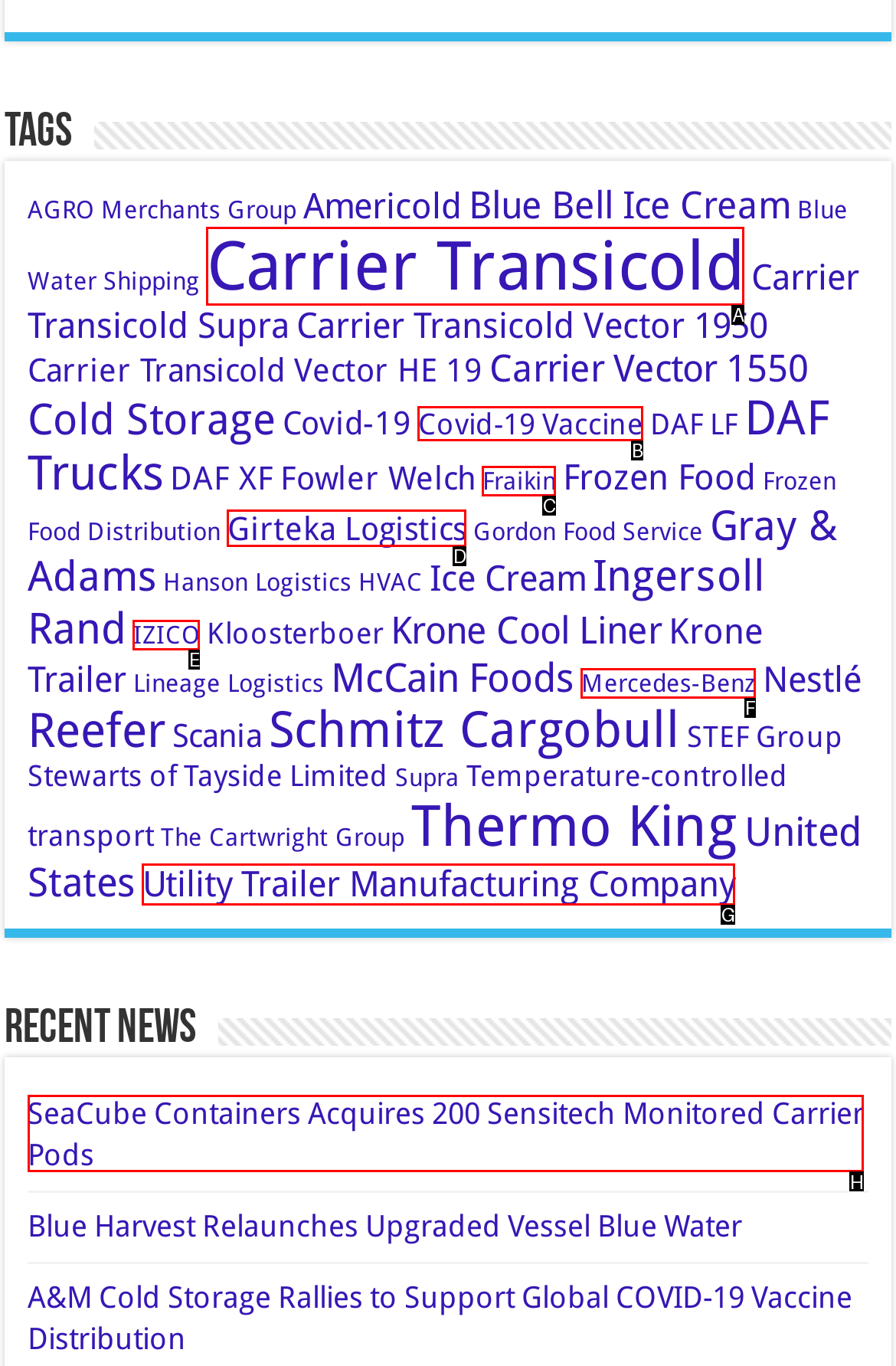Tell me which letter I should select to achieve the following goal: Read about SeaCube Containers Acquires 200 Sensitech Monitored Carrier Pods
Answer with the corresponding letter from the provided options directly.

H